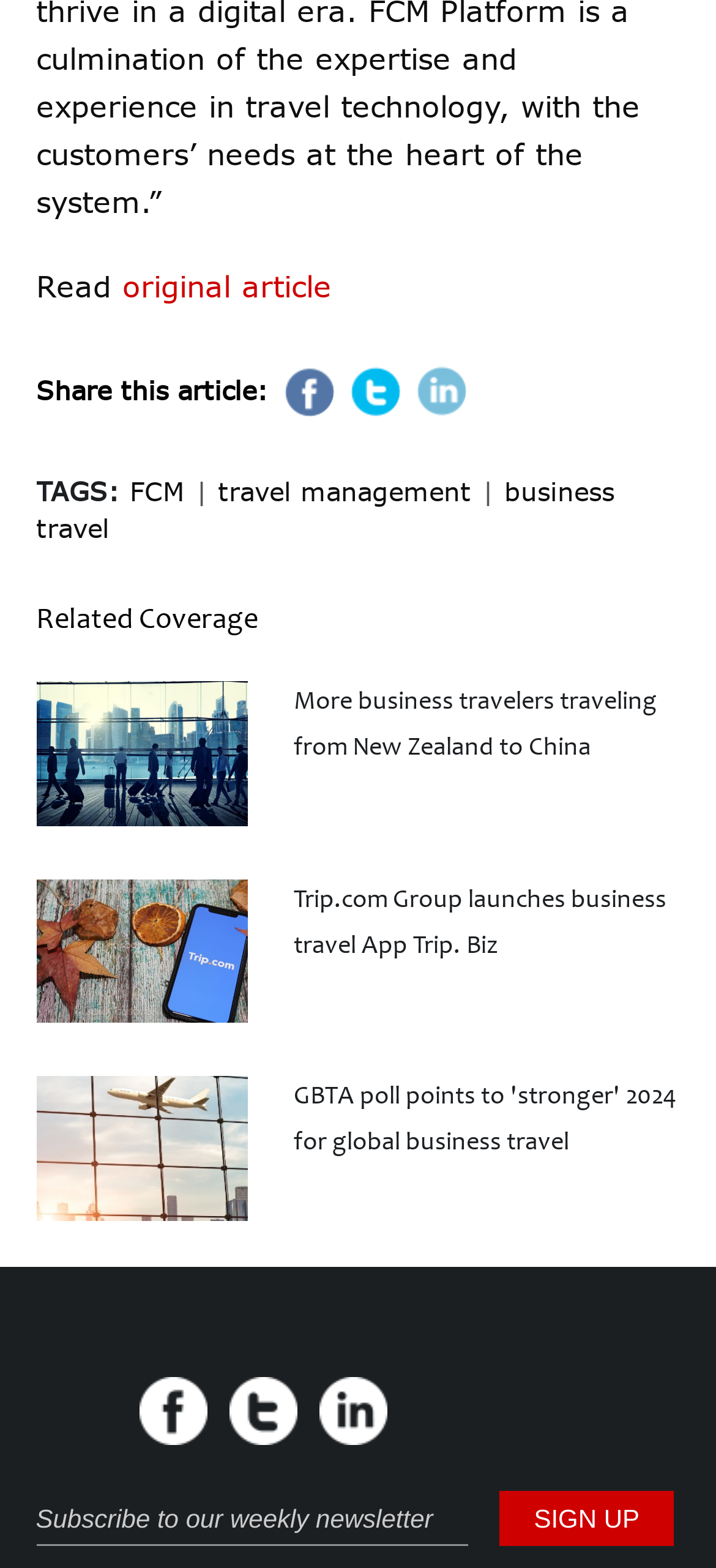Find the bounding box coordinates for the area you need to click to carry out the instruction: "Sign up". The coordinates should be four float numbers between 0 and 1, indicated as [left, top, right, bottom].

[0.698, 0.951, 0.941, 0.986]